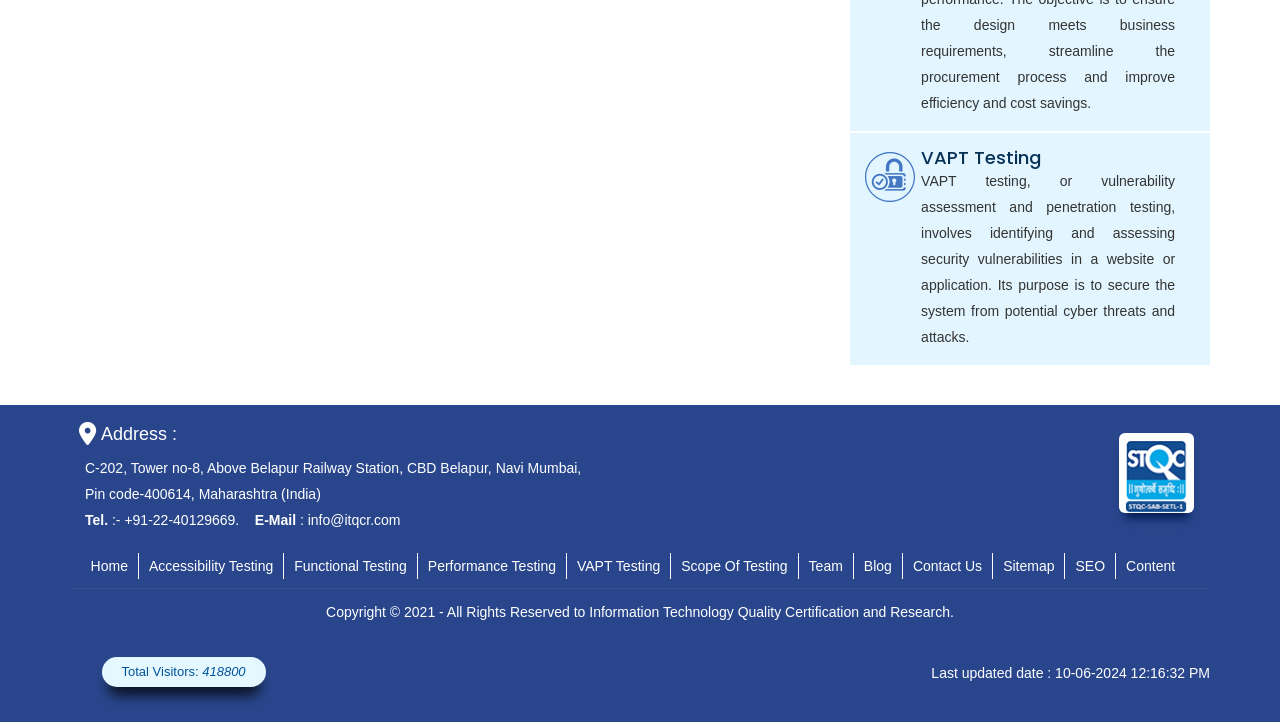Please determine the bounding box coordinates of the area that needs to be clicked to complete this task: 'Go to Home page'. The coordinates must be four float numbers between 0 and 1, formatted as [left, top, right, bottom].

[0.063, 0.773, 0.108, 0.795]